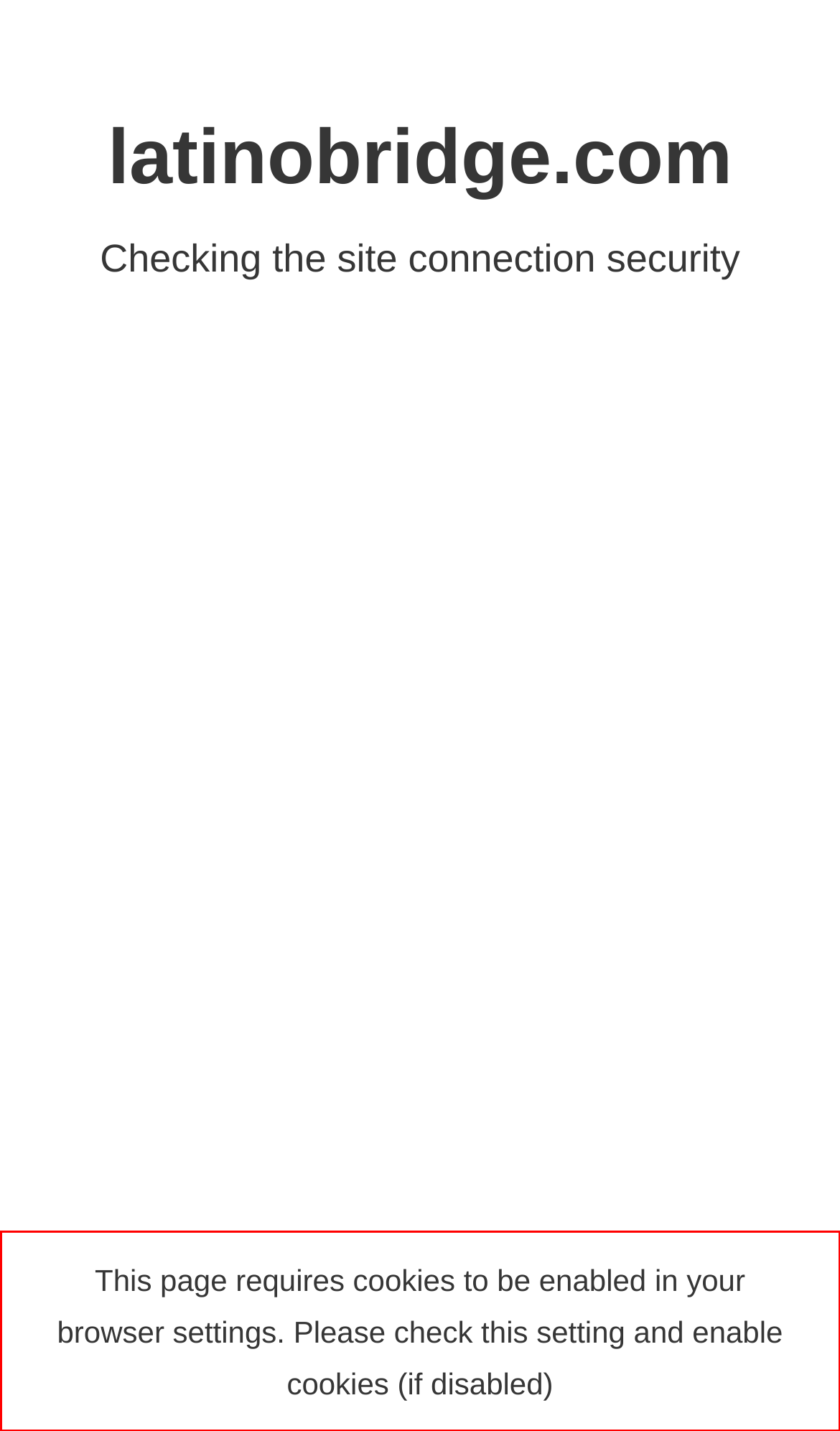Given the screenshot of the webpage, identify the red bounding box, and recognize the text content inside that red bounding box.

This page requires cookies to be enabled in your browser settings. Please check this setting and enable cookies (if disabled)